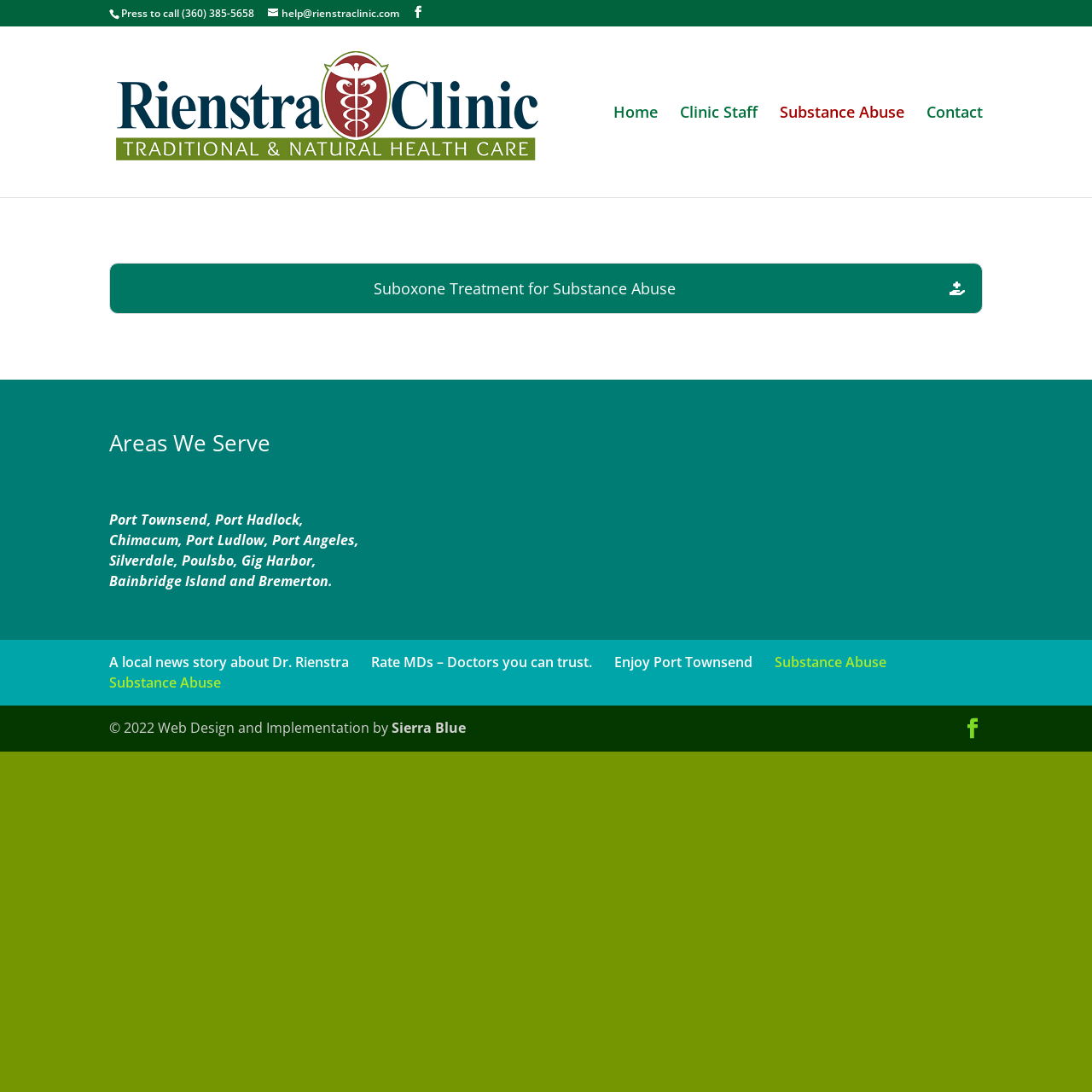Please find the bounding box coordinates (top-left x, top-left y, bottom-right x, bottom-right y) in the screenshot for the UI element described as follows: Press to call (360) 385-5658

[0.111, 0.005, 0.233, 0.019]